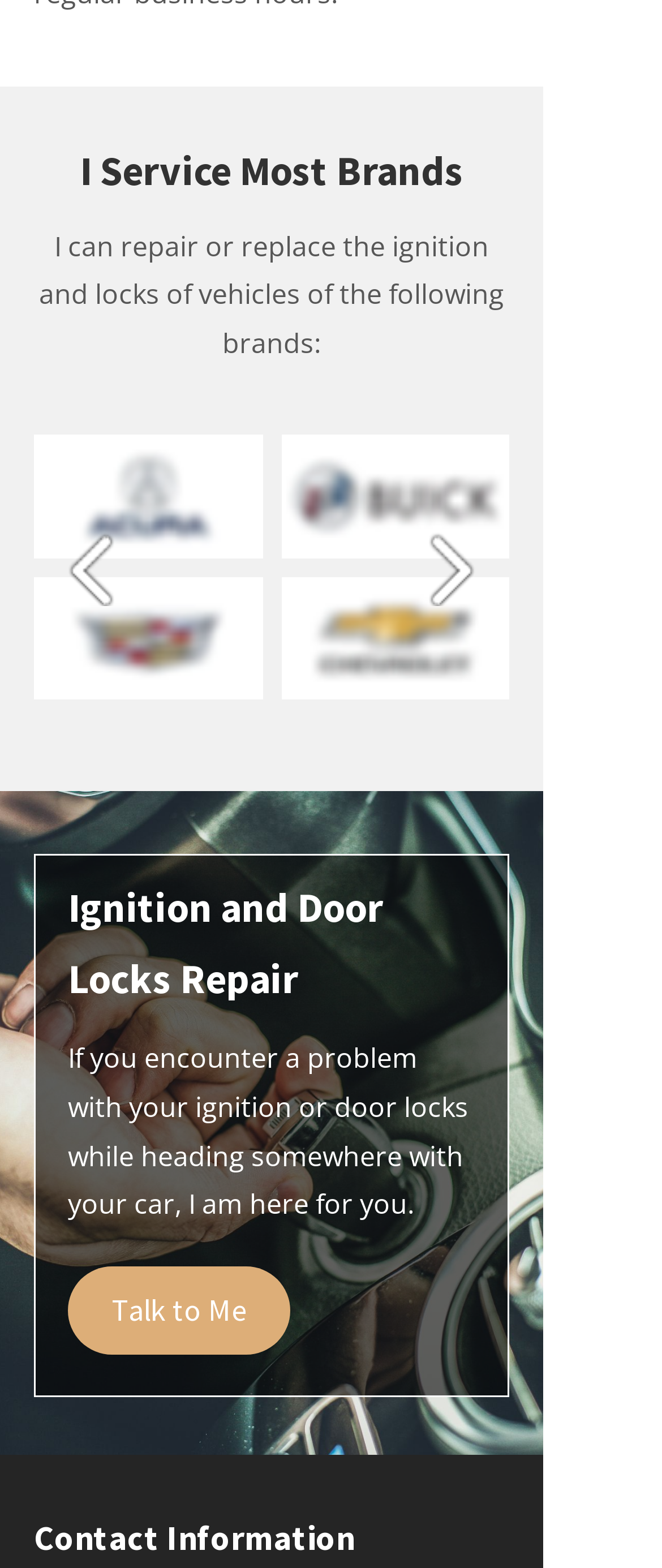How many items are in the paginated grid gallery?
Refer to the image and offer an in-depth and detailed answer to the question.

The StaticText element with the text '1/6' suggests that the paginated grid gallery has a total of 6 items, and the user is currently viewing the first item.